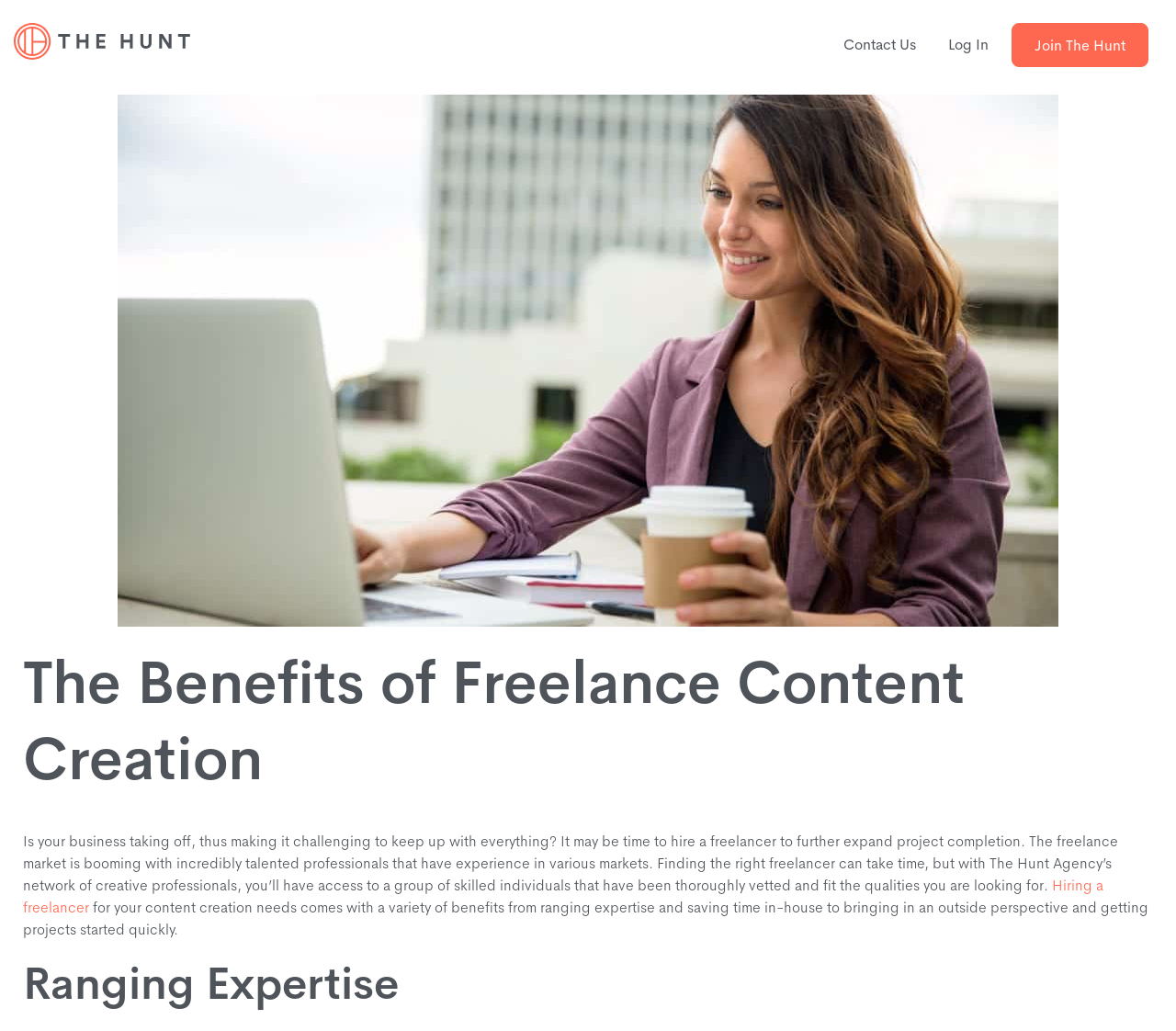Highlight the bounding box of the UI element that corresponds to this description: "Join The Hunt".

[0.86, 0.022, 0.977, 0.065]